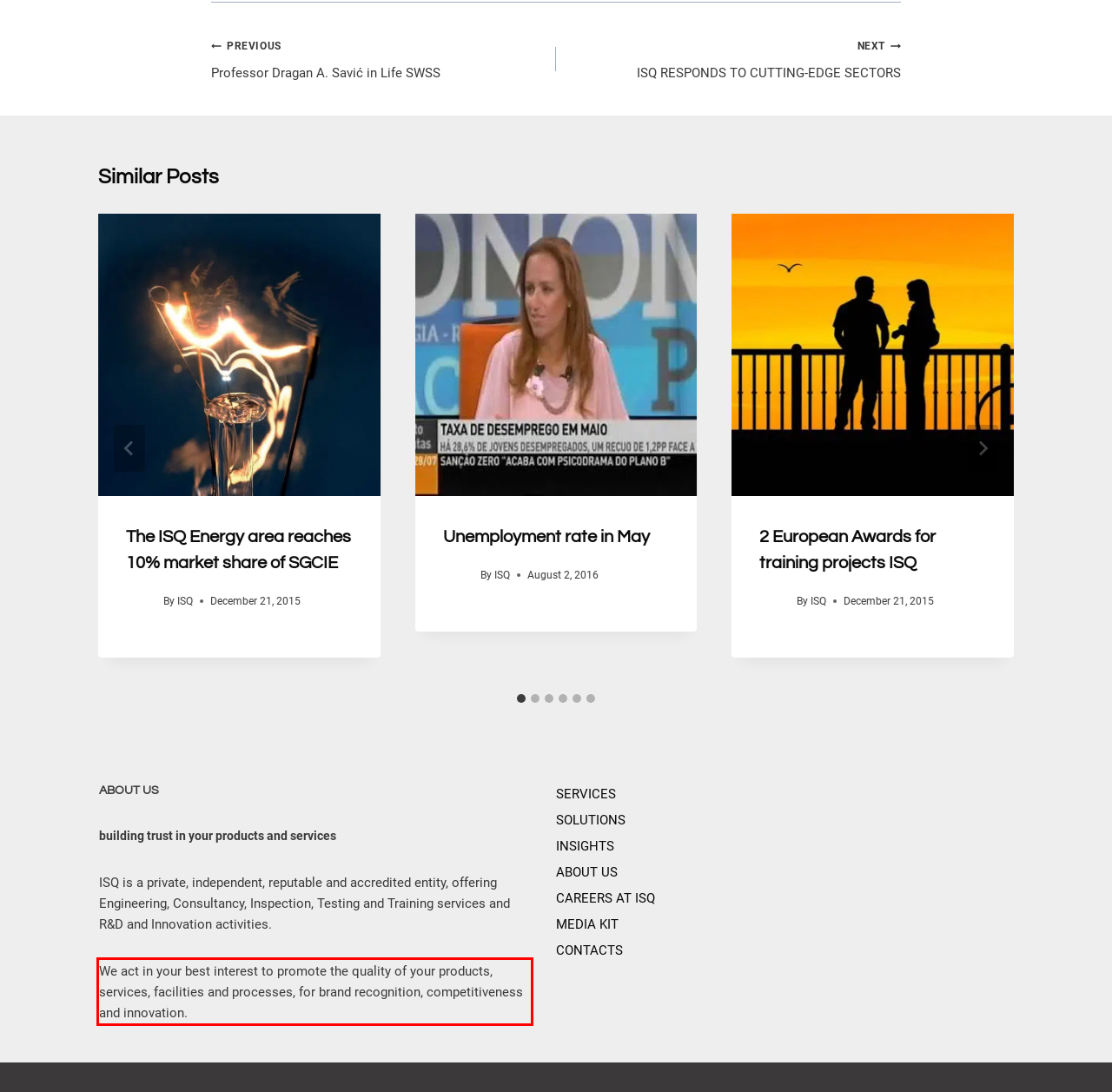You have a webpage screenshot with a red rectangle surrounding a UI element. Extract the text content from within this red bounding box.

We act in your best interest to promote the quality of your products, services, facilities and processes, for brand recognition, competitiveness and innovation.